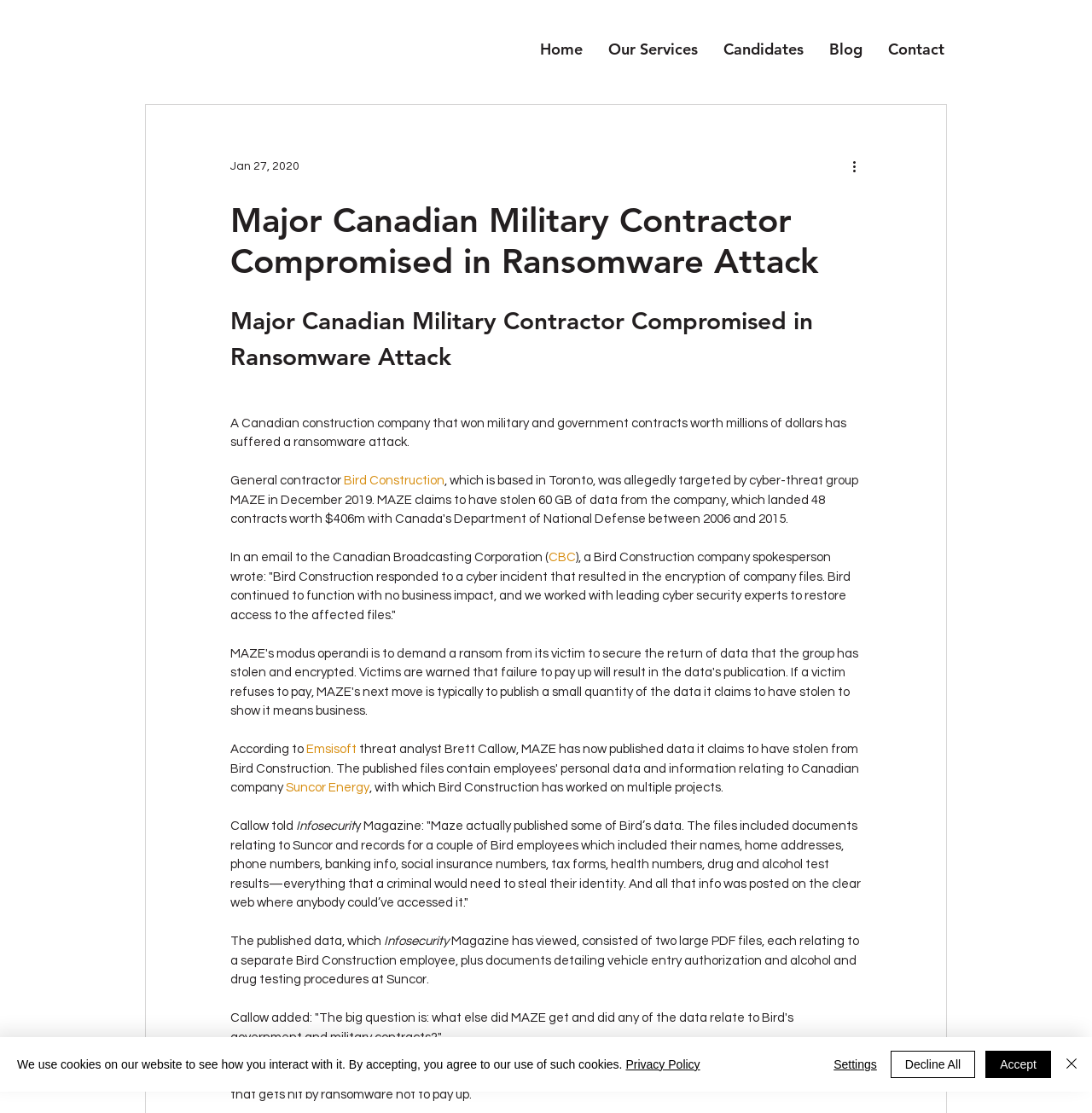What is the name of the magazine that is quoted in the article?
Please use the image to provide an in-depth answer to the question.

I found the answer by reading the article and identifying the magazine mentioned as 'Infosecurity Magazine' in the sentence 'Callow told Infosecurity Magazine:...'.